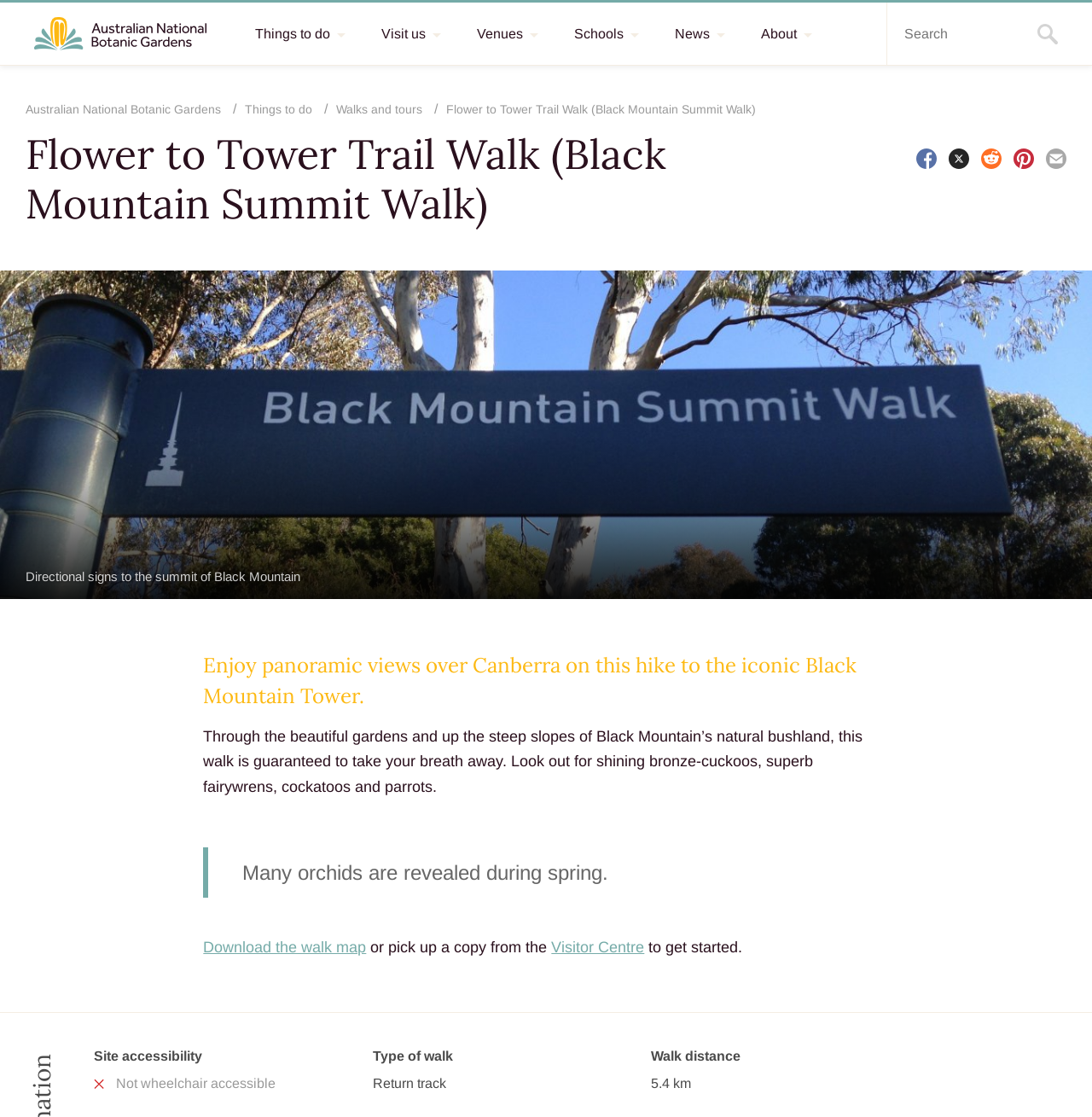Summarize the webpage with intricate details.

This webpage is about the Flower to Tower Trail Walk, a hike to the iconic Black Mountain Tower in the Australian National Botanic Gardens. At the top of the page, there is a heading with the title of the walk and a link to the gardens' website. Below this, there are several links to different sections of the website, including "Things to do", "Visit us", "Venues", "Schools", and "News".

On the right side of the page, there is a search bar with a search button and a small icon. Below this, there are two rows of links, with the first row containing links to the gardens' website, "Things to do", and "Walks and tours", and the second row containing links to social media platforms, each with a small icon.

The main content of the page starts with a heading that repeats the title of the walk. Below this, there is a large image that takes up the full width of the page, showing directional signs to the summit of Black Mountain. 

The text describes the walk, stating that it offers panoramic views over Canberra and takes hikers through beautiful gardens and up steep slopes of Black Mountain's natural bushland. The text also mentions the possibility of spotting various bird species. 

There is a blockquote that mentions the revelation of many orchids during spring. Below this, there are links to download the walk map or pick up a copy from the Visitor Centre. 

At the bottom of the page, there are three sections: "Site accessibility", "Type of walk", and "Walk distance". The "Site accessibility" section notes that the walk is not wheelchair accessible. The "Type of walk" section states that it is a return track, and the "Walk distance" section specifies that the walk is 5.4 km long.